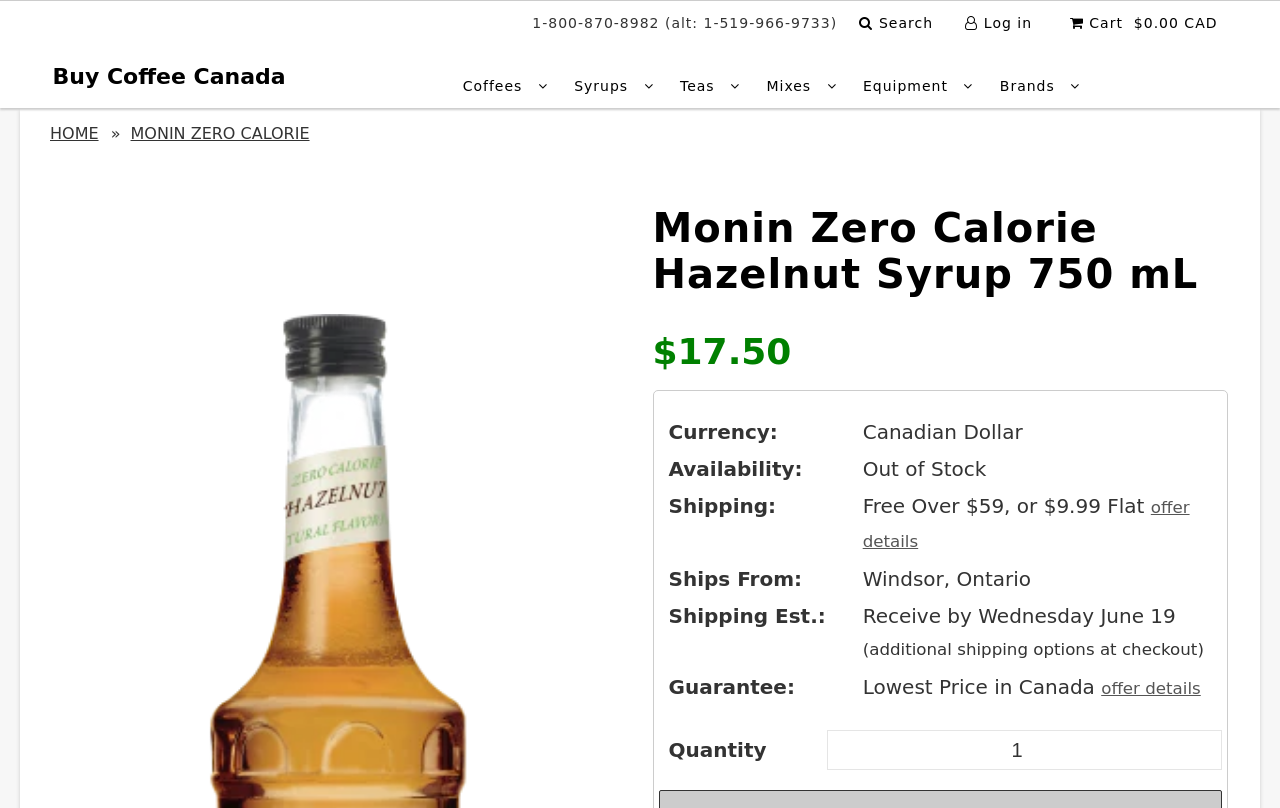Using the element description offer details, predict the bounding box coordinates for the UI element. Provide the coordinates in (top-left x, top-left y, bottom-right x, bottom-right y) format with values ranging from 0 to 1.

[0.674, 0.616, 0.929, 0.682]